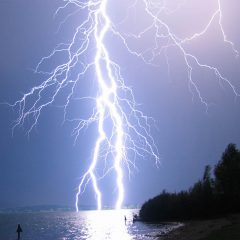Refer to the screenshot and answer the following question in detail:
What is silhouetted against the bright lights?

According to the caption, a lone figure stands at the water's edge, and it is silhouetted against the bright lights of the lightning, evoking a sense of awe and respect for the power of nature.